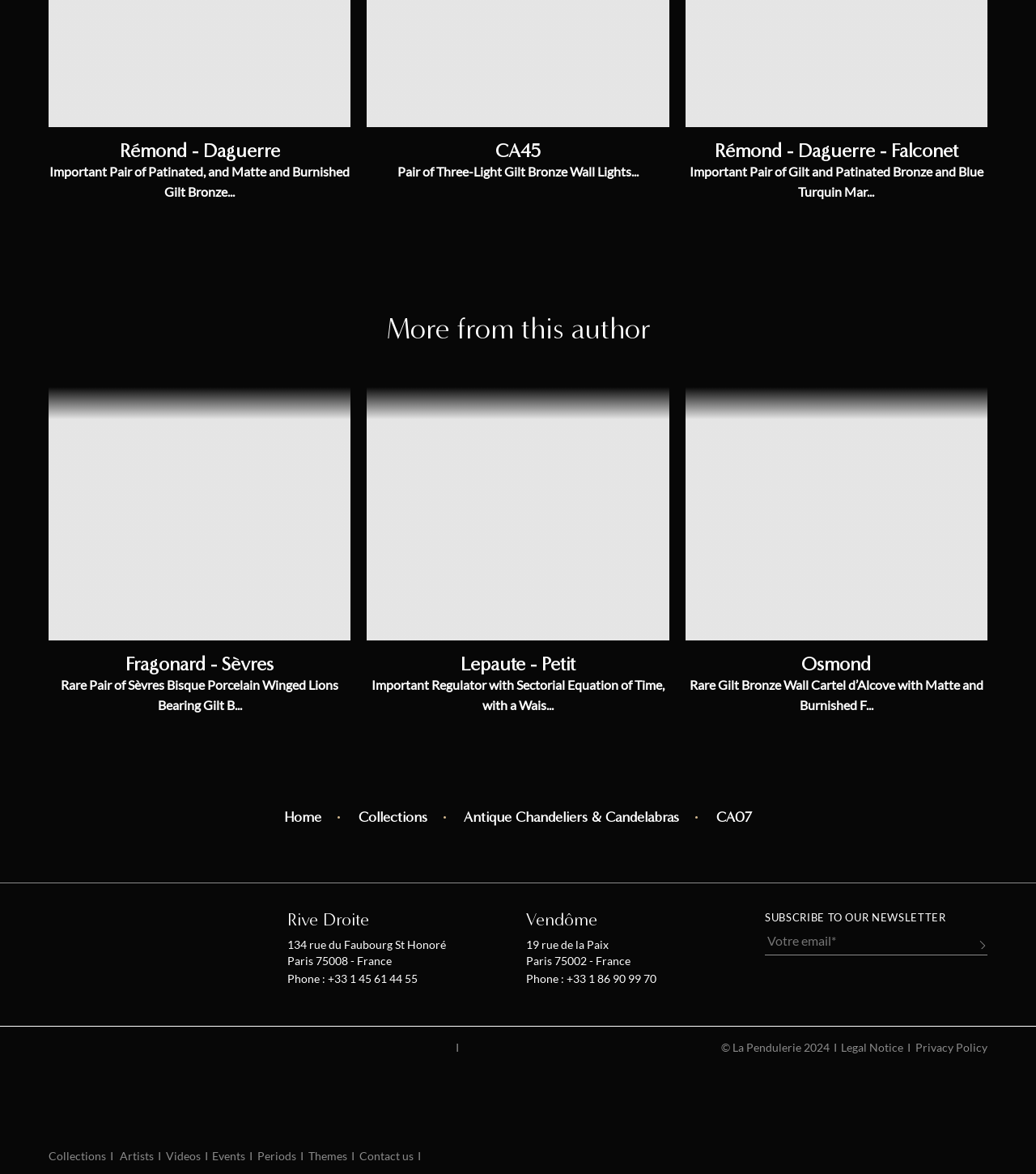How many social media links are listed at the bottom of the webpage?
Using the image as a reference, answer the question with a short word or phrase.

4